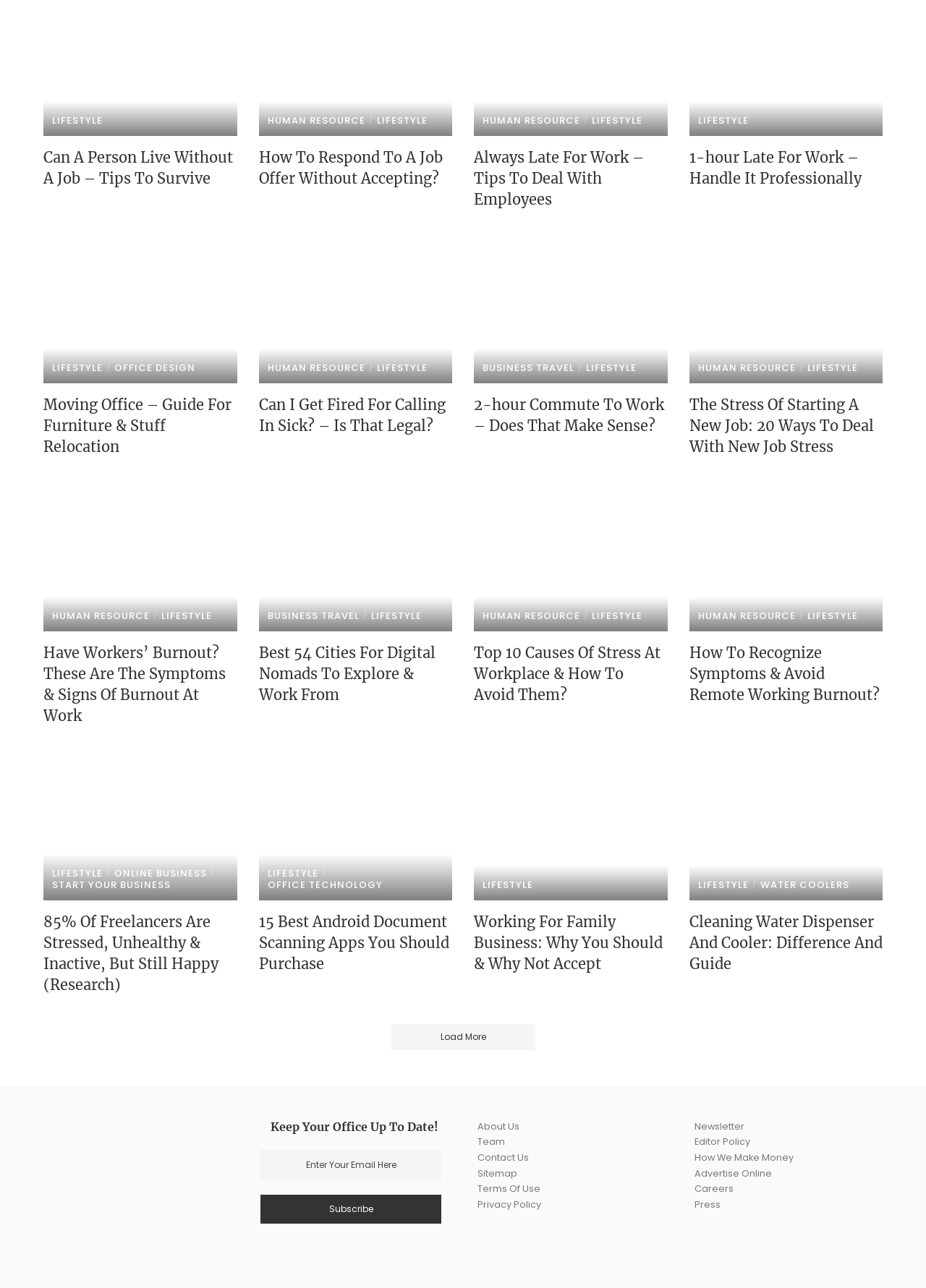Highlight the bounding box coordinates of the element you need to click to perform the following instruction: "Explore 'HUMAN RESOURCE'."

[0.289, 0.09, 0.403, 0.097]